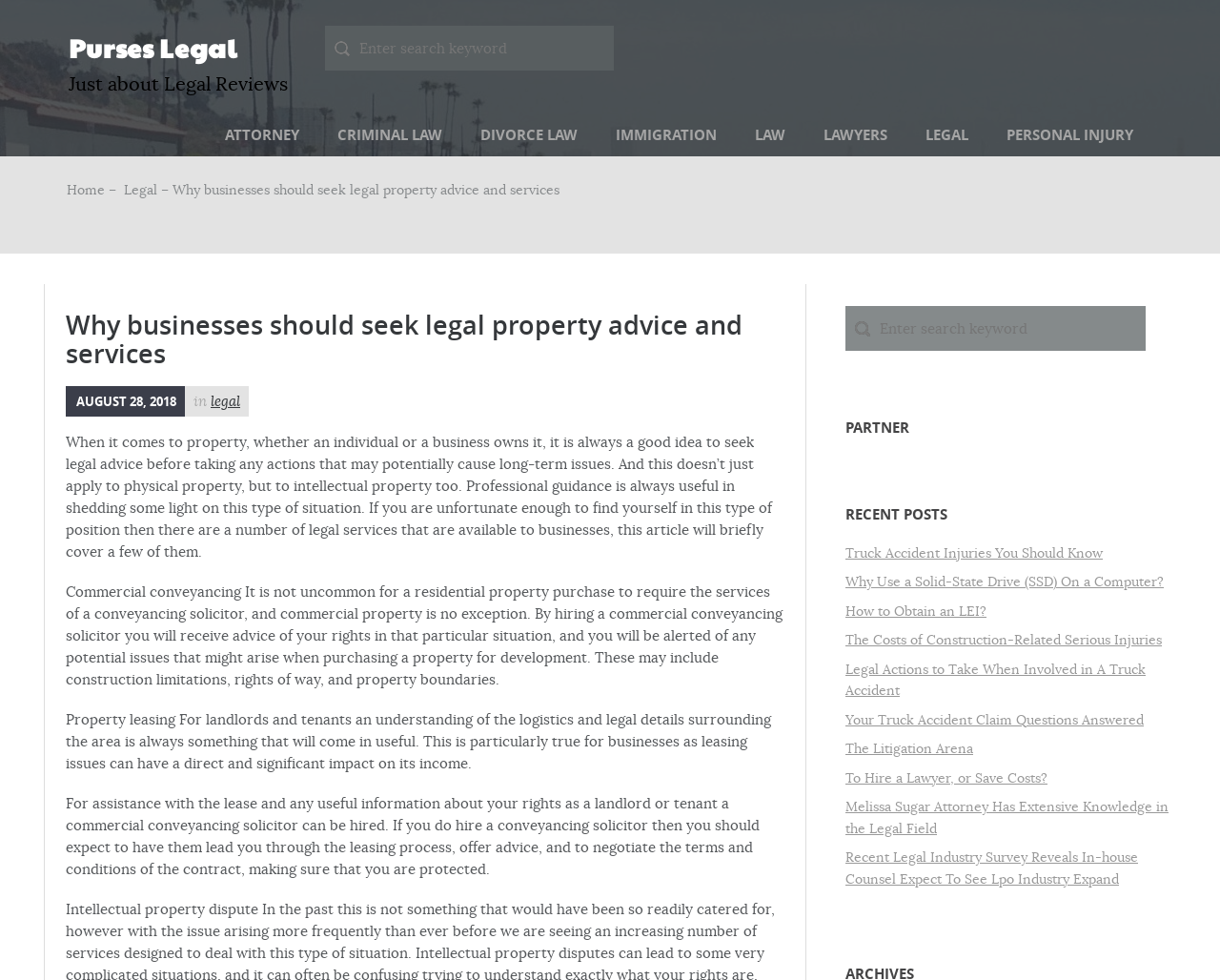Please provide a comprehensive response to the question below by analyzing the image: 
How many recent posts are listed?

The number of recent posts can be determined by counting the link elements under the heading 'RECENT POSTS'. There are 10 link elements, each with a different title, which suggests that there are 10 recent posts listed.